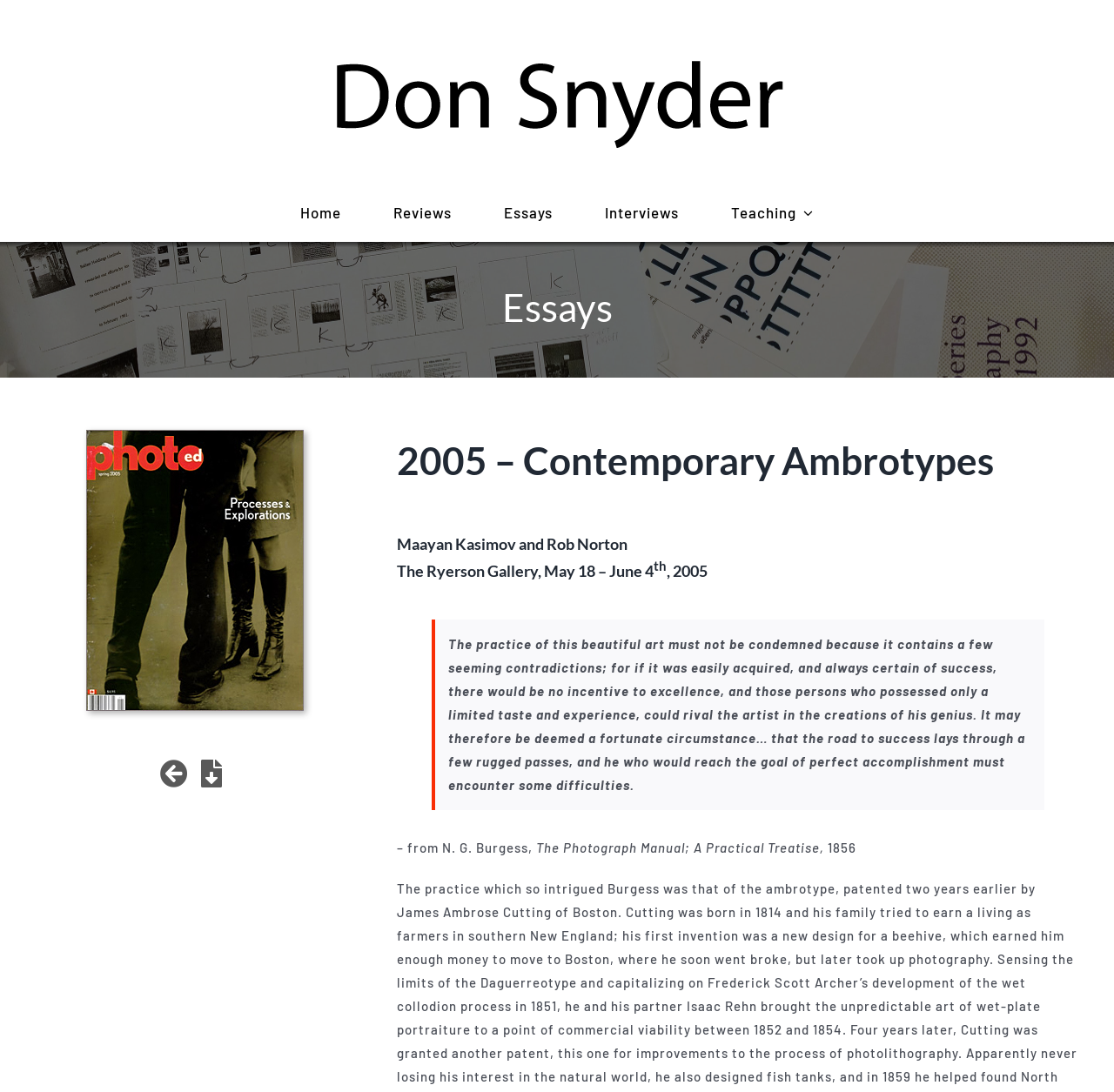Give the bounding box coordinates for the element described as: "Reviews".

[0.353, 0.167, 0.405, 0.222]